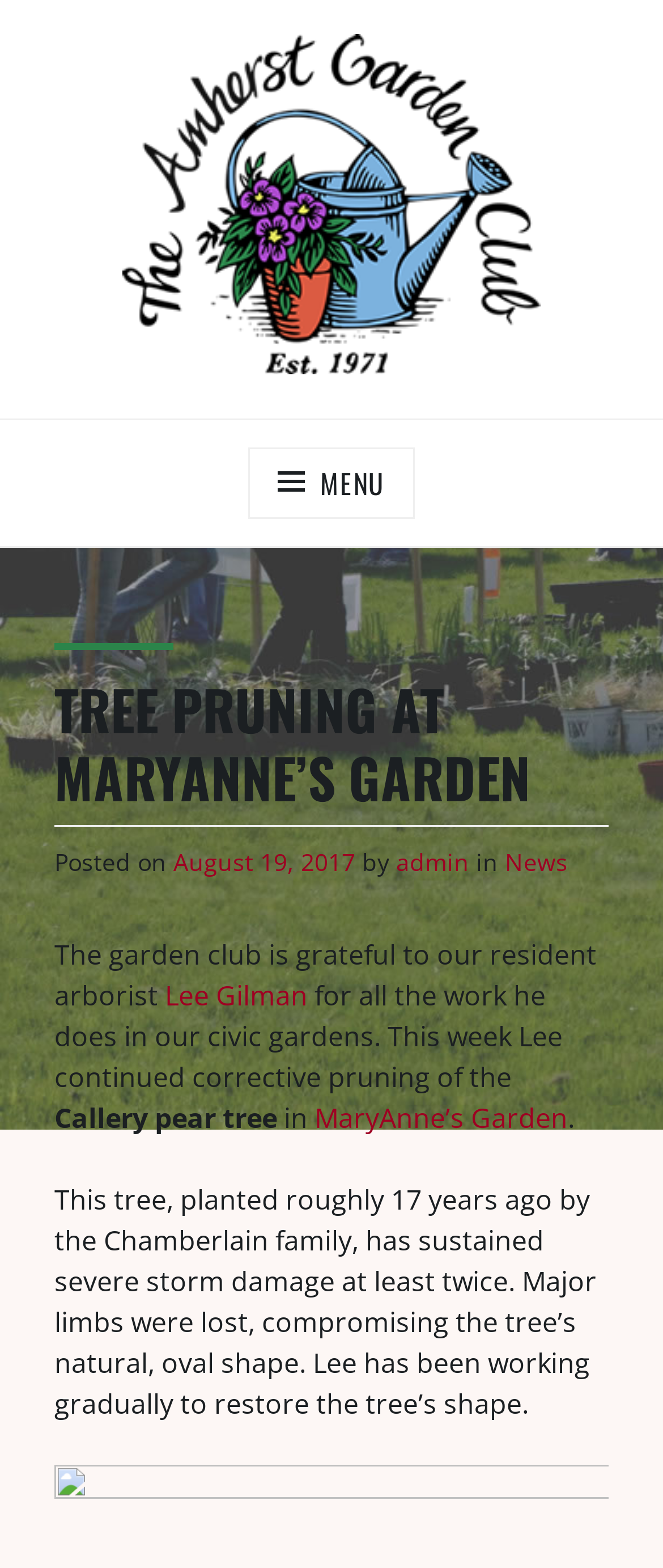Who is the resident arborist?
Using the visual information, reply with a single word or short phrase.

Lee Gilman